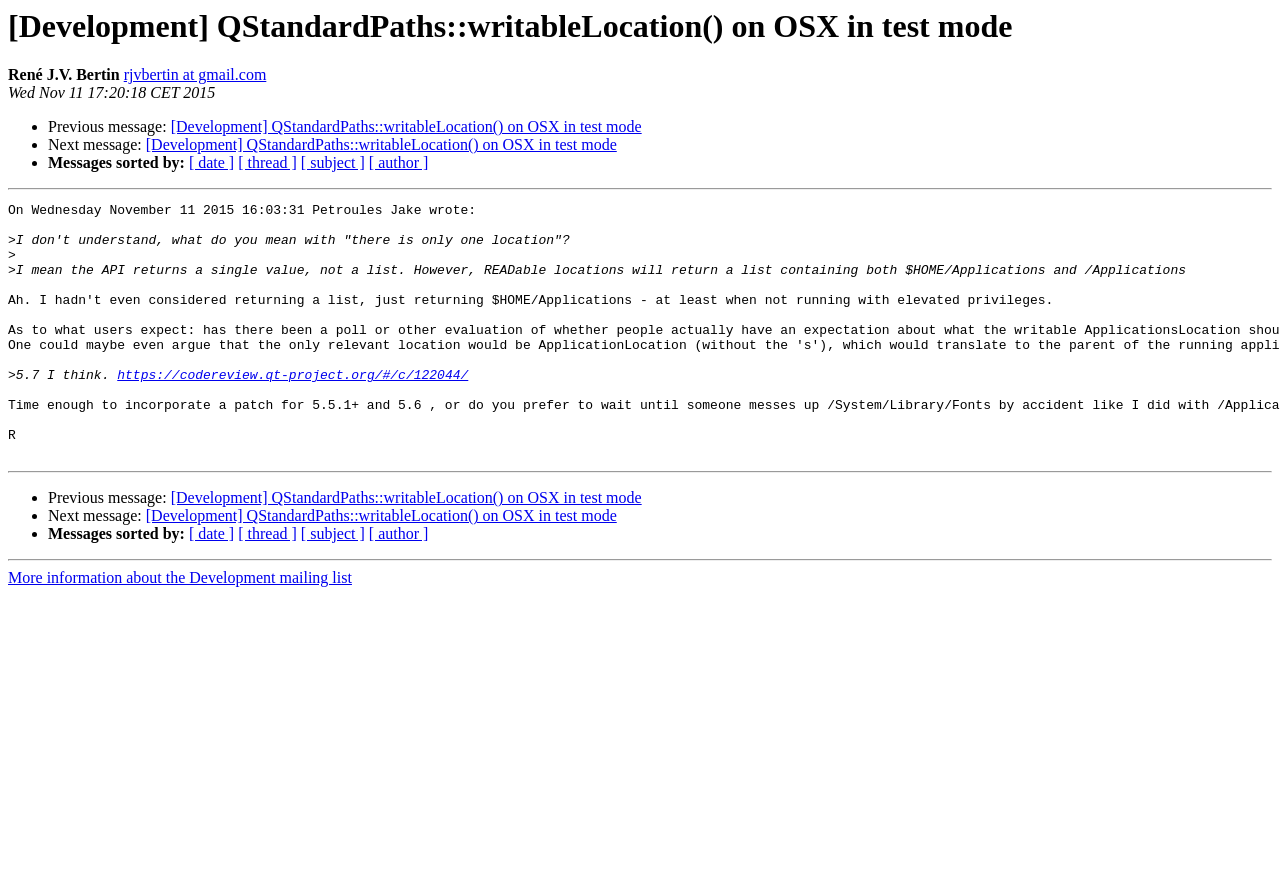Identify the bounding box coordinates for the UI element mentioned here: "https://codereview.qt-project.org/#/c/122044/". Provide the coordinates as four float values between 0 and 1, i.e., [left, top, right, bottom].

[0.092, 0.421, 0.367, 0.438]